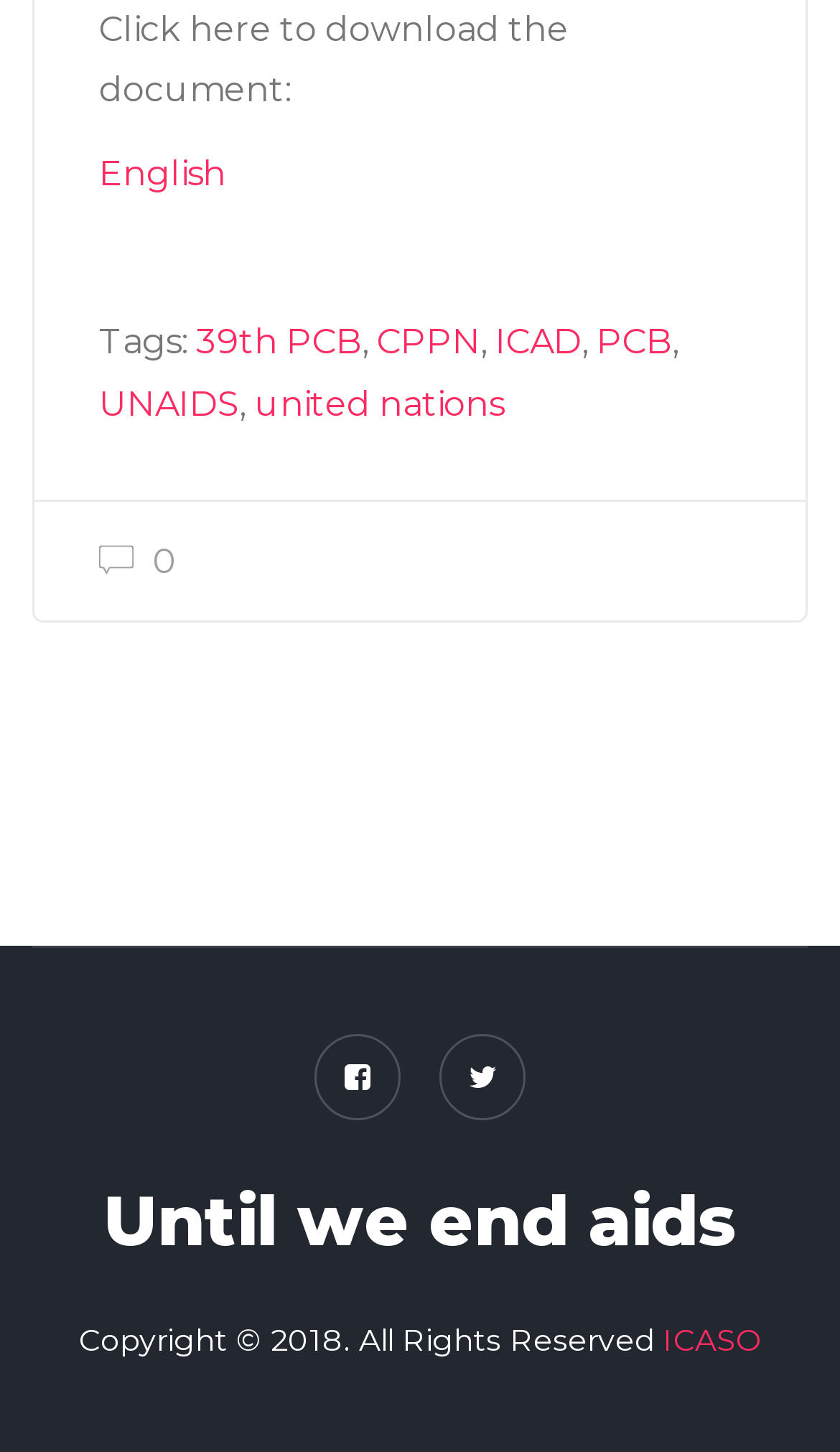How many social media links are available?
Look at the image and answer with only one word or phrase.

3